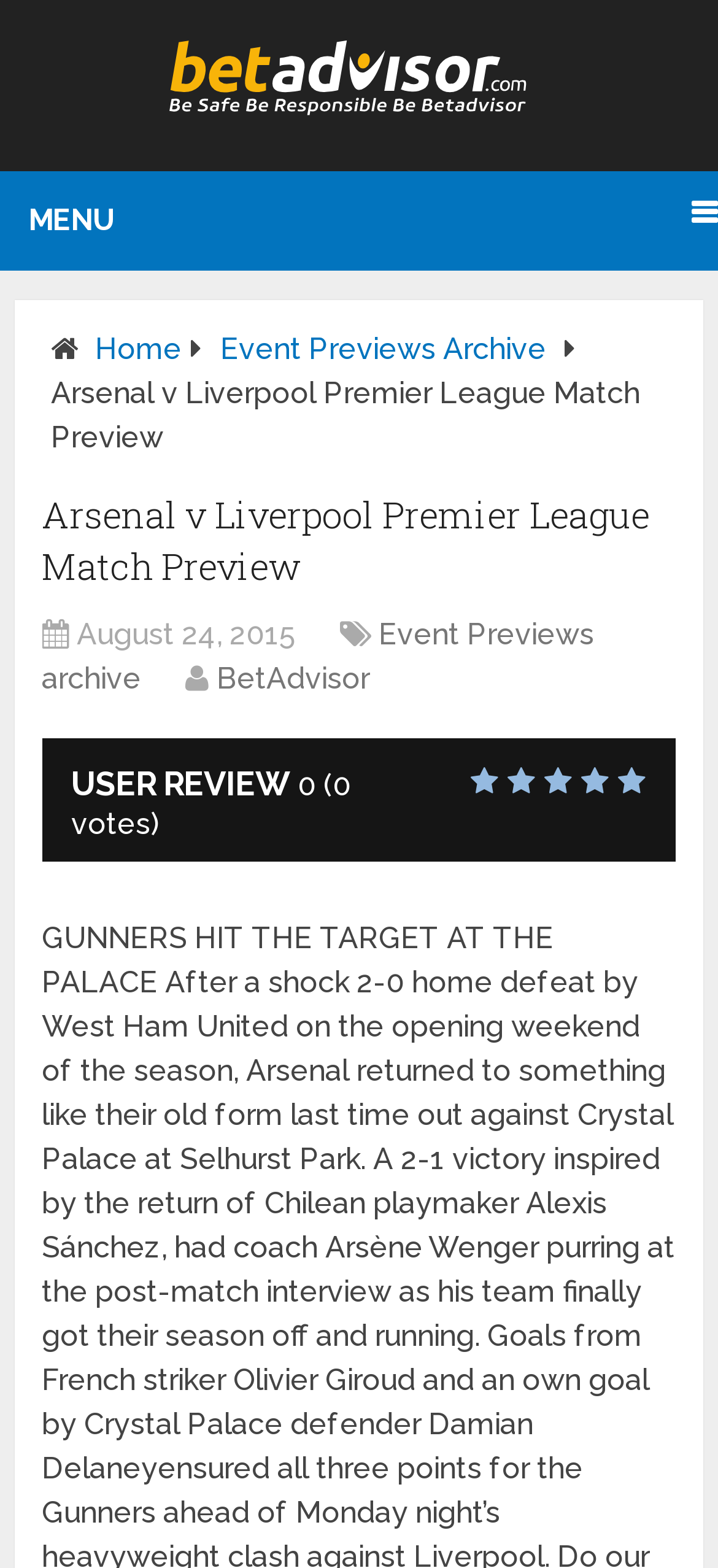Locate the bounding box of the UI element with the following description: "Event Previews archive".

[0.058, 0.393, 0.828, 0.444]